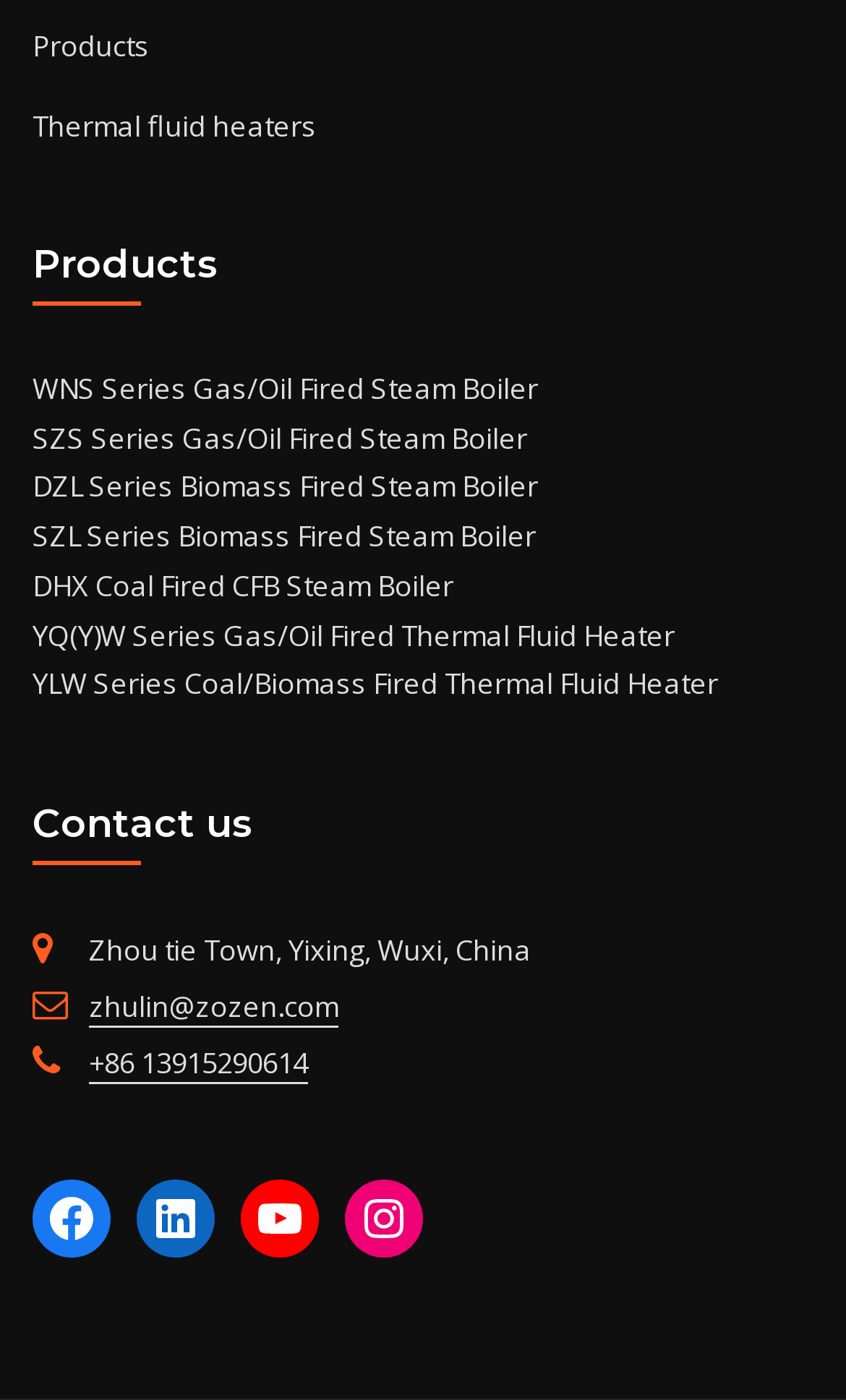Please reply with a single word or brief phrase to the question: 
What type of products are listed on this webpage?

Boilers and heaters